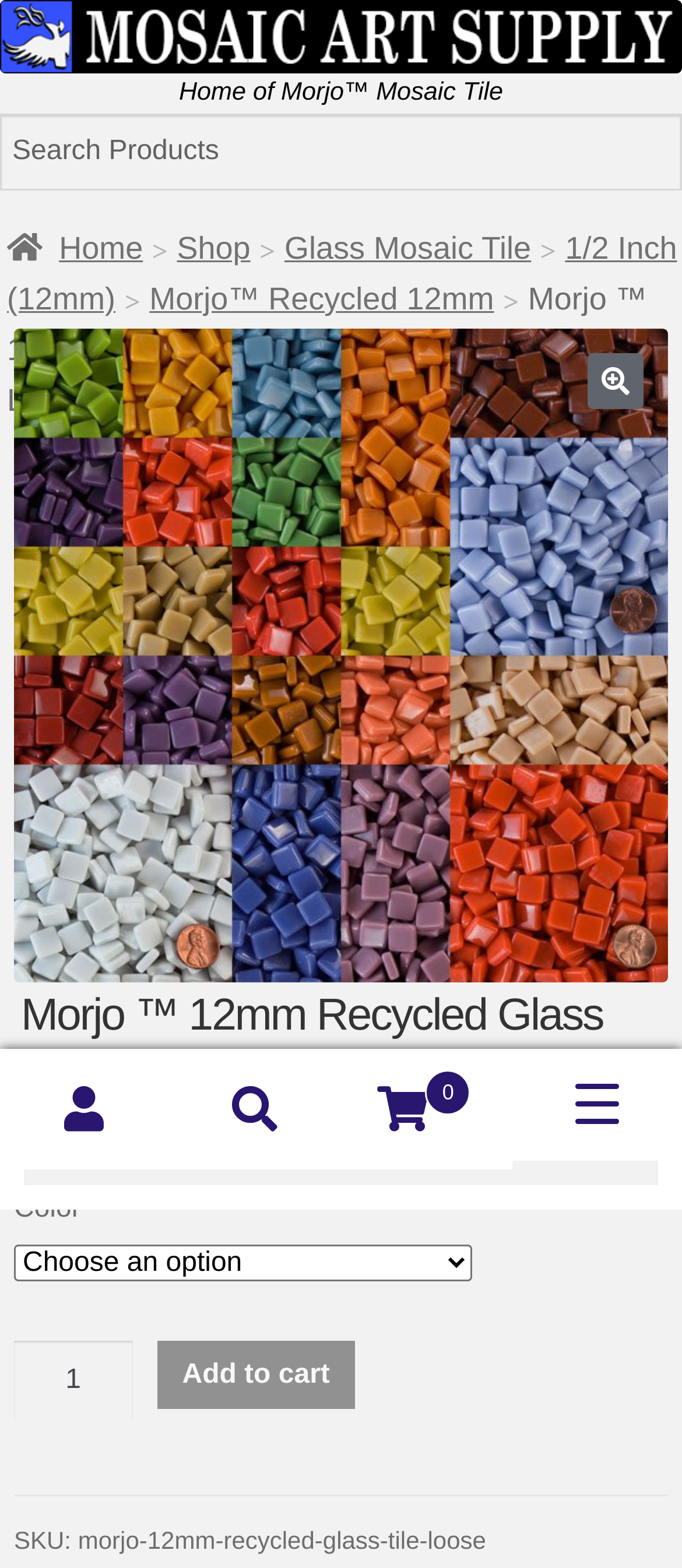Highlight the bounding box coordinates of the element you need to click to perform the following instruction: "Add to cart."

[0.23, 0.855, 0.521, 0.898]